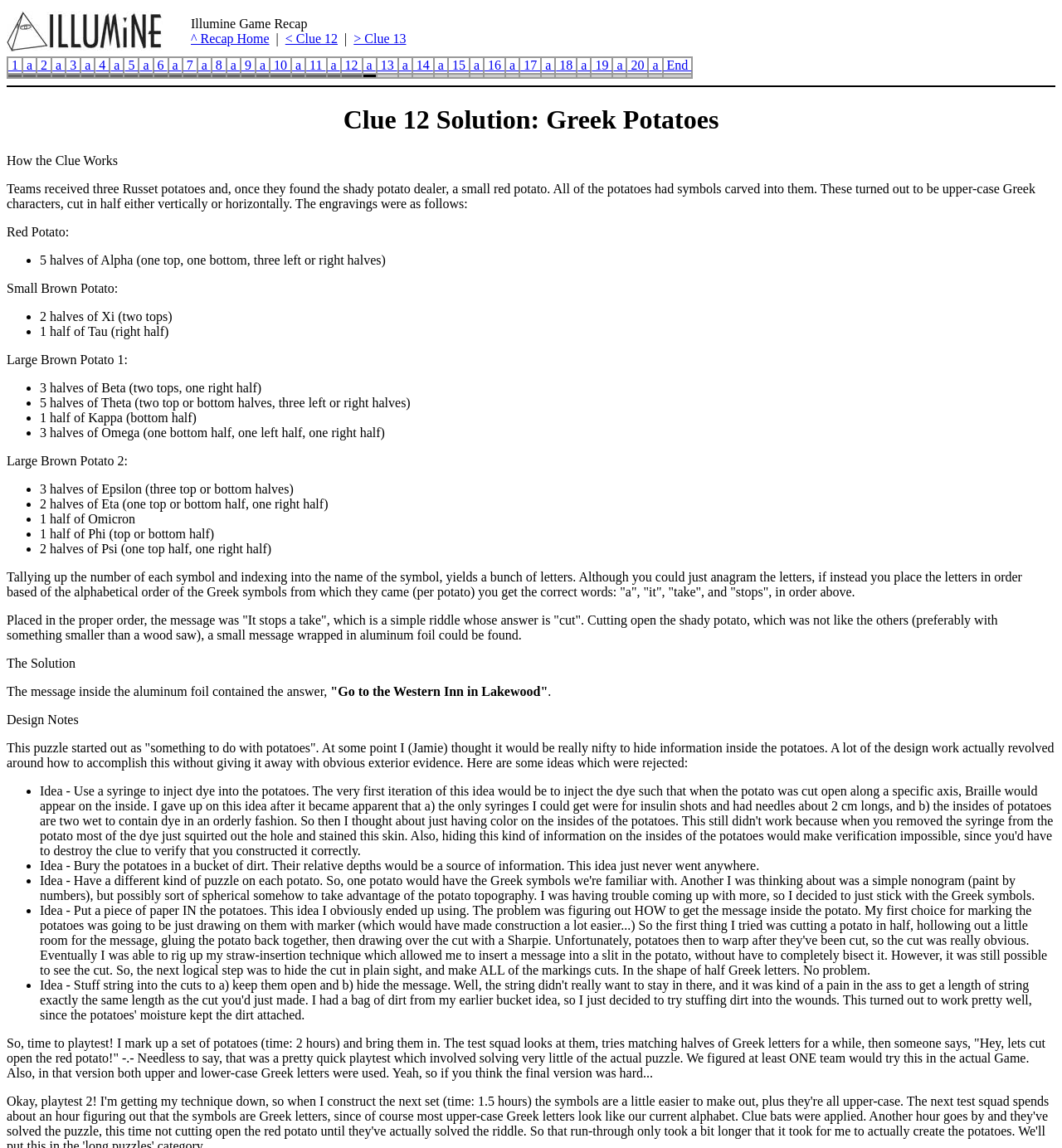Locate the UI element that matches the description > Clue 13 in the webpage screenshot. Return the bounding box coordinates in the format (top-left x, top-left y, bottom-right x, bottom-right y), with values ranging from 0 to 1.

[0.333, 0.027, 0.382, 0.04]